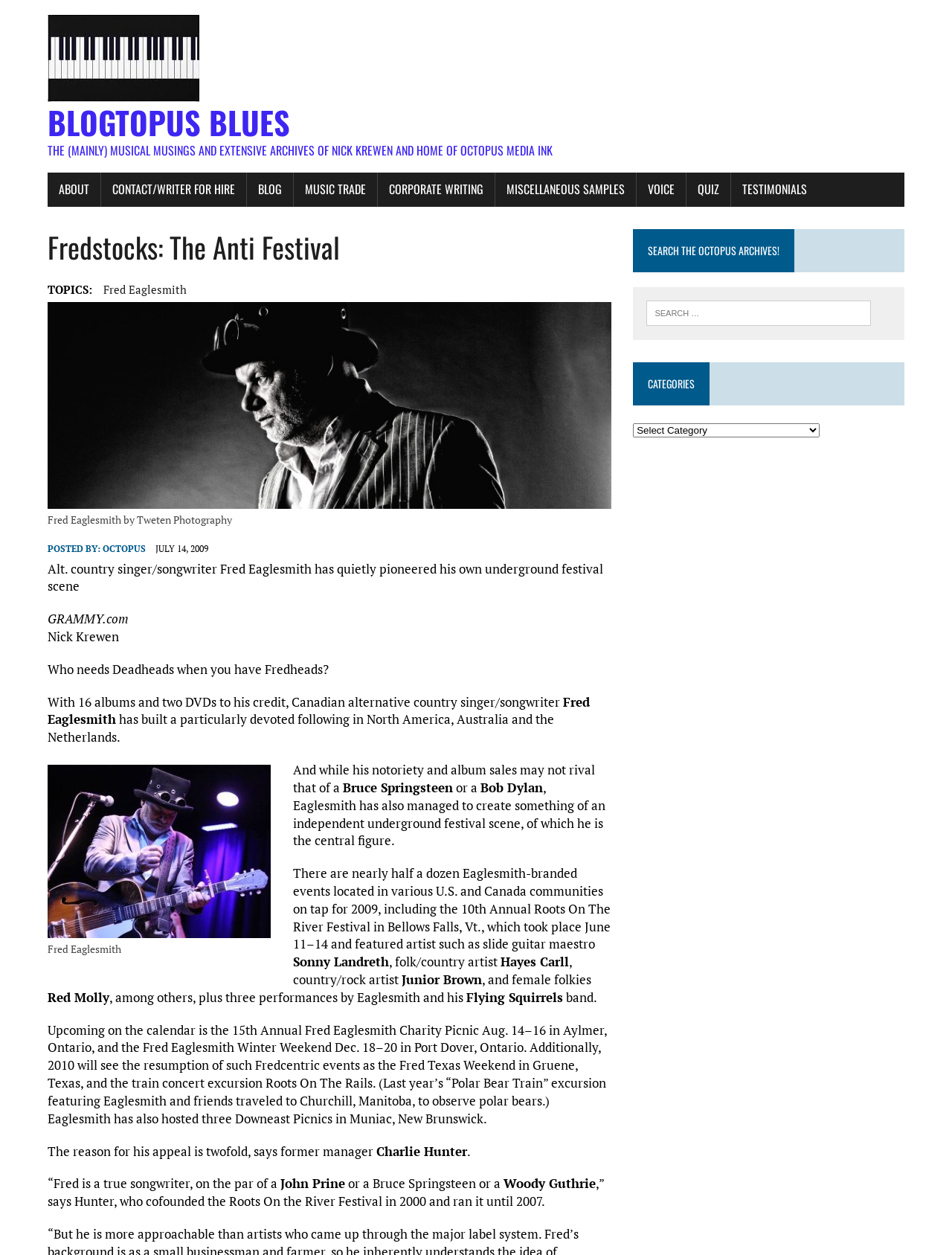Predict the bounding box of the UI element based on the description: "Music Trade". The coordinates should be four float numbers between 0 and 1, formatted as [left, top, right, bottom].

[0.309, 0.138, 0.396, 0.165]